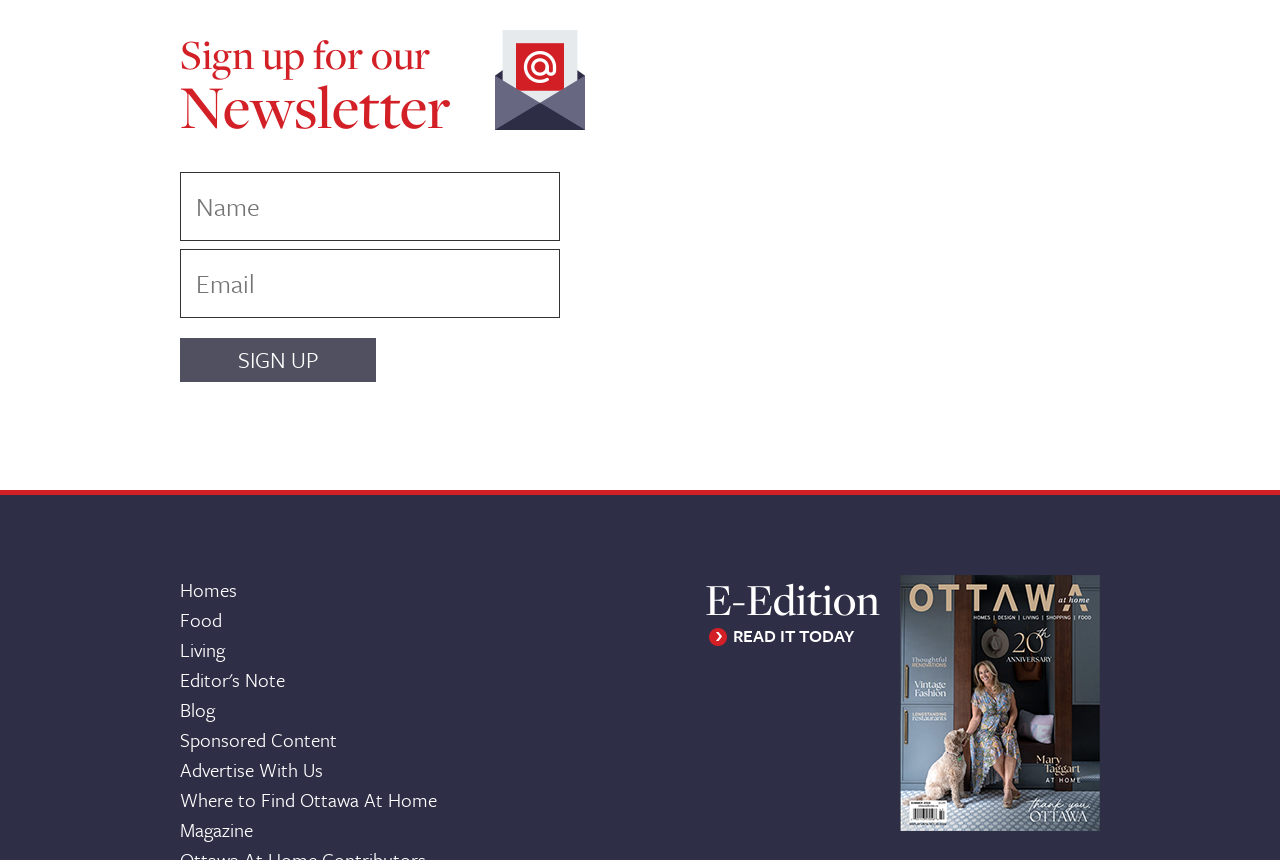What is the topic of the link 'Editor's Note'?
Respond with a short answer, either a single word or a phrase, based on the image.

Editor's Note